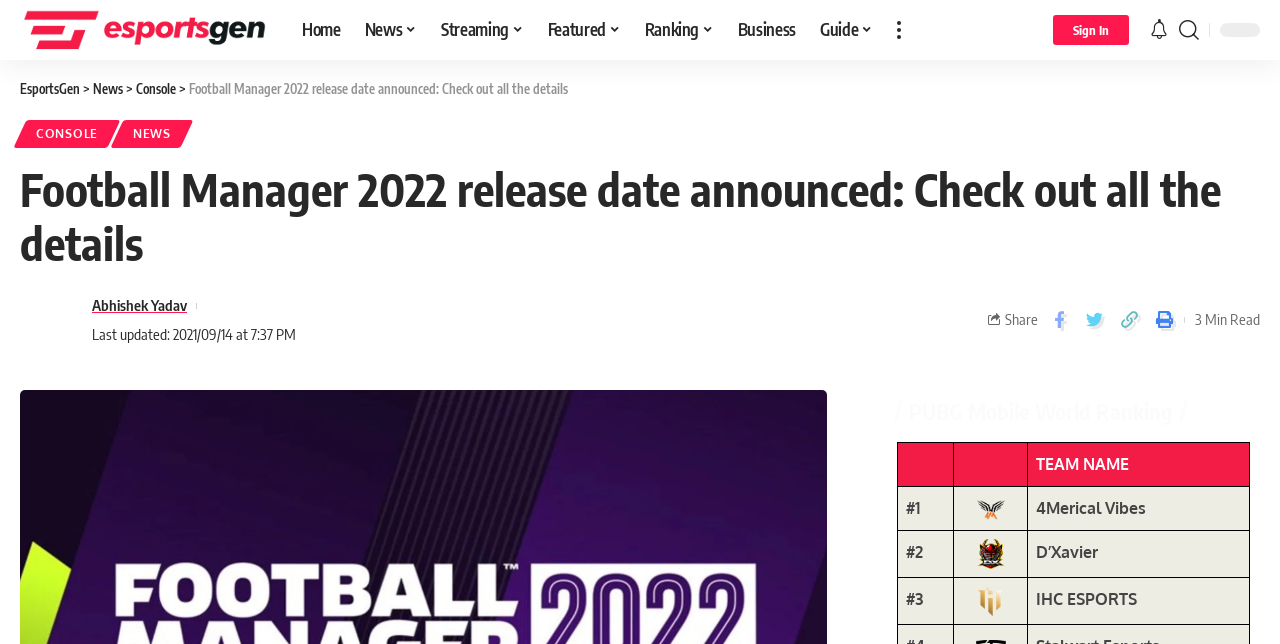How many minutes does it take to read the article?
Look at the screenshot and give a one-word or phrase answer.

3 Min